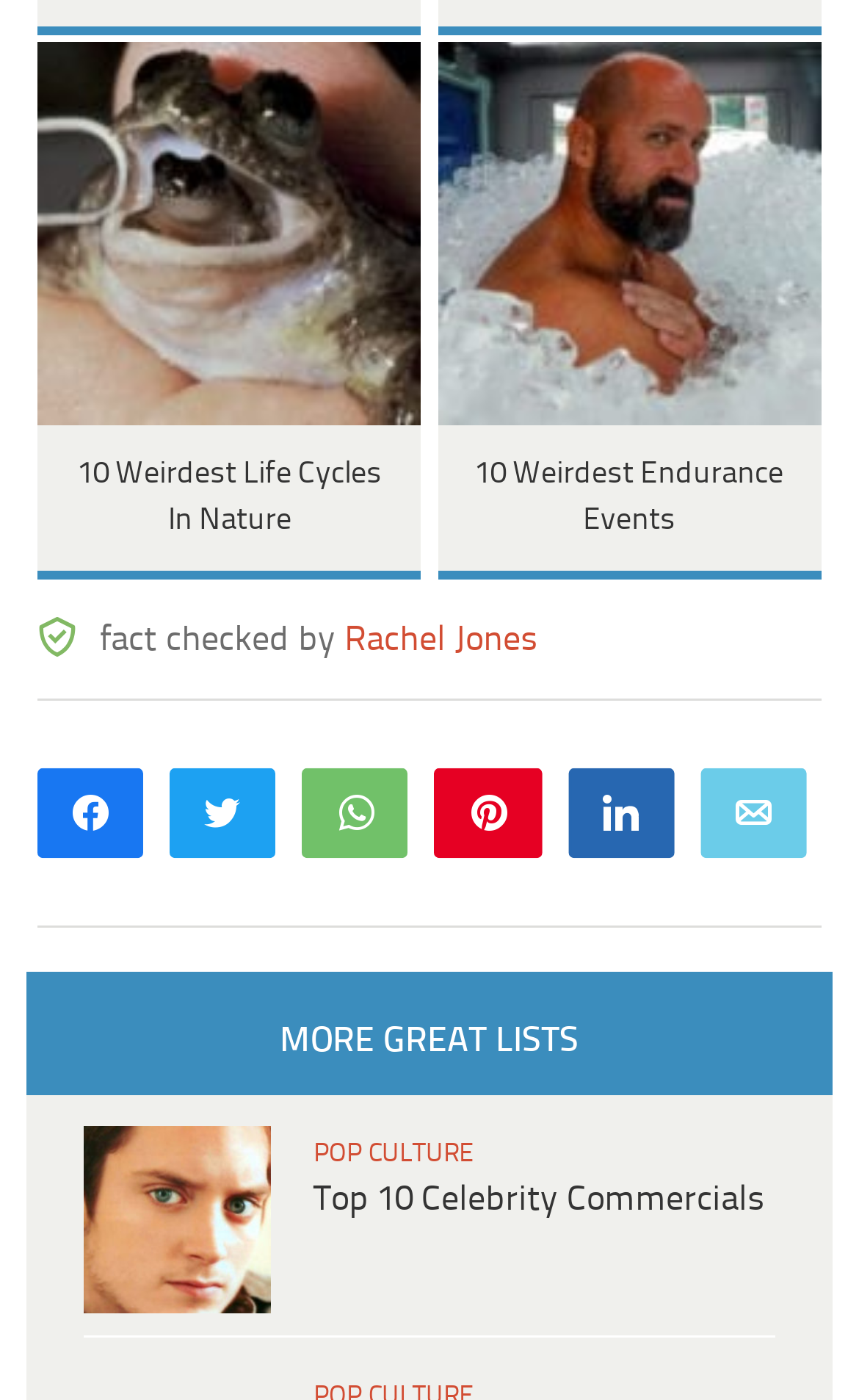Can you specify the bounding box coordinates for the region that should be clicked to fulfill this instruction: "Explore POP CULTURE".

[0.365, 0.814, 0.552, 0.834]